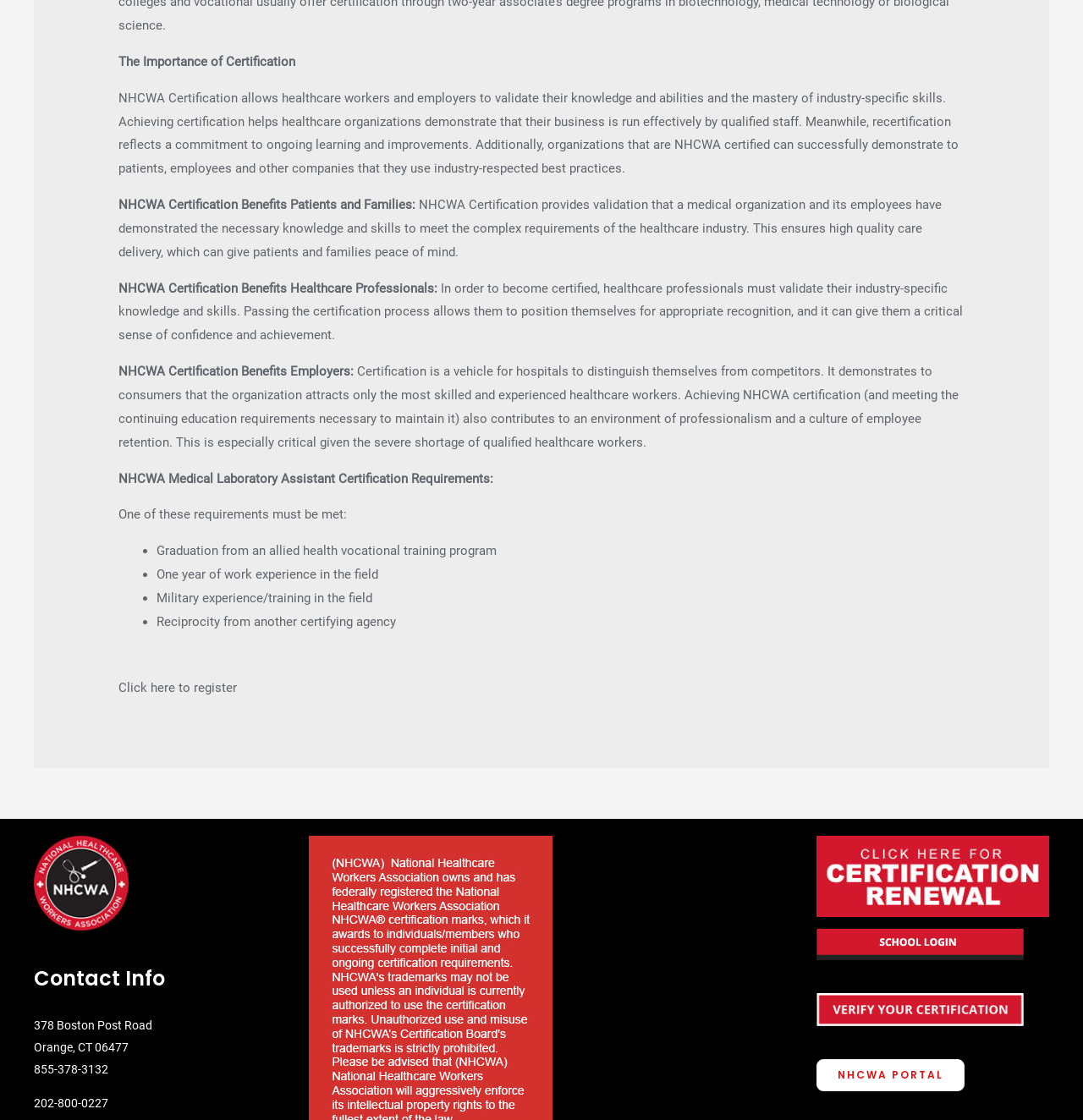Respond to the question below with a single word or phrase:
What are the benefits of NHCWA certification for patients and families?

High quality care delivery